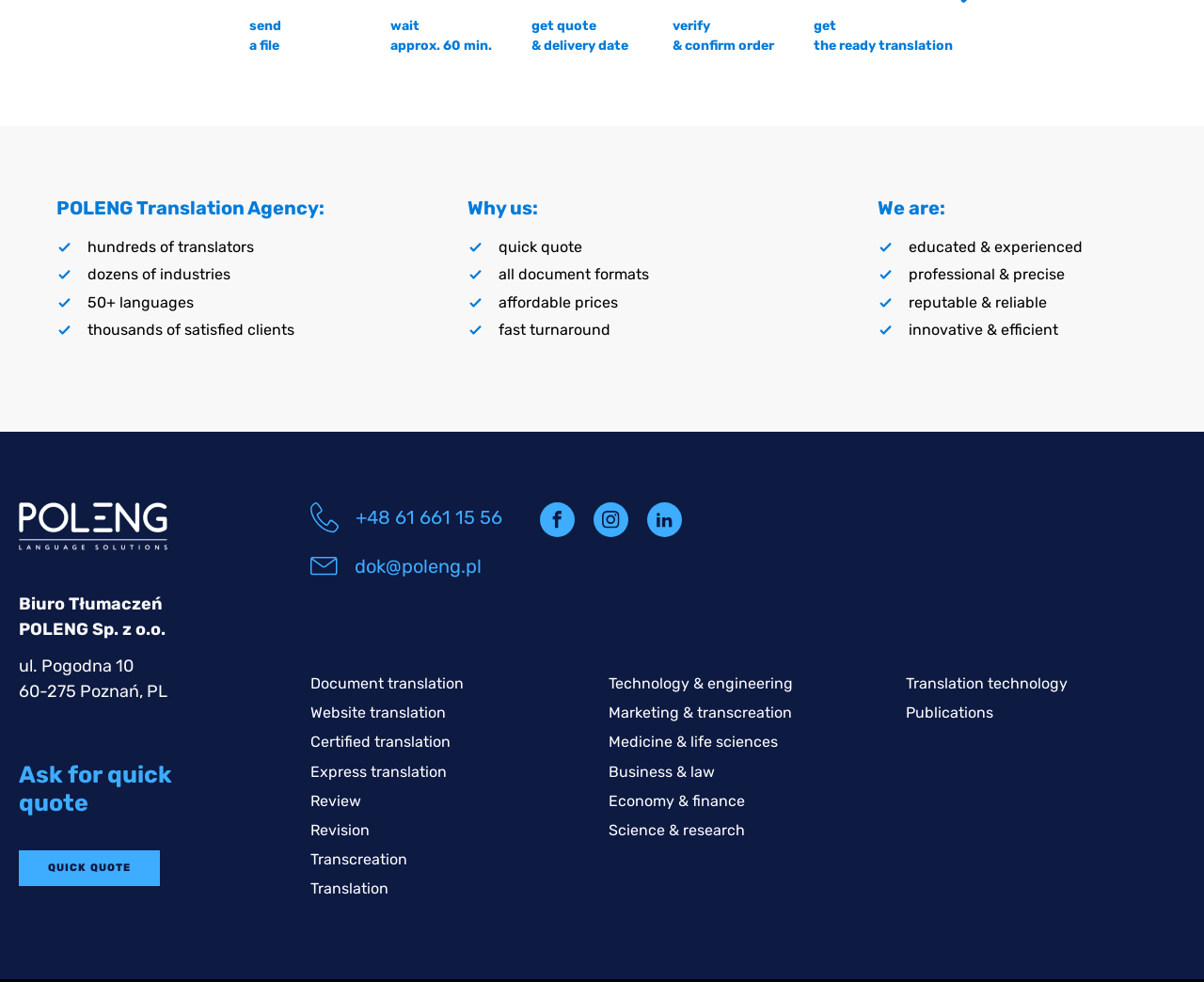Please specify the bounding box coordinates for the clickable region that will help you carry out the instruction: "contact via phone".

[0.258, 0.511, 0.417, 0.543]